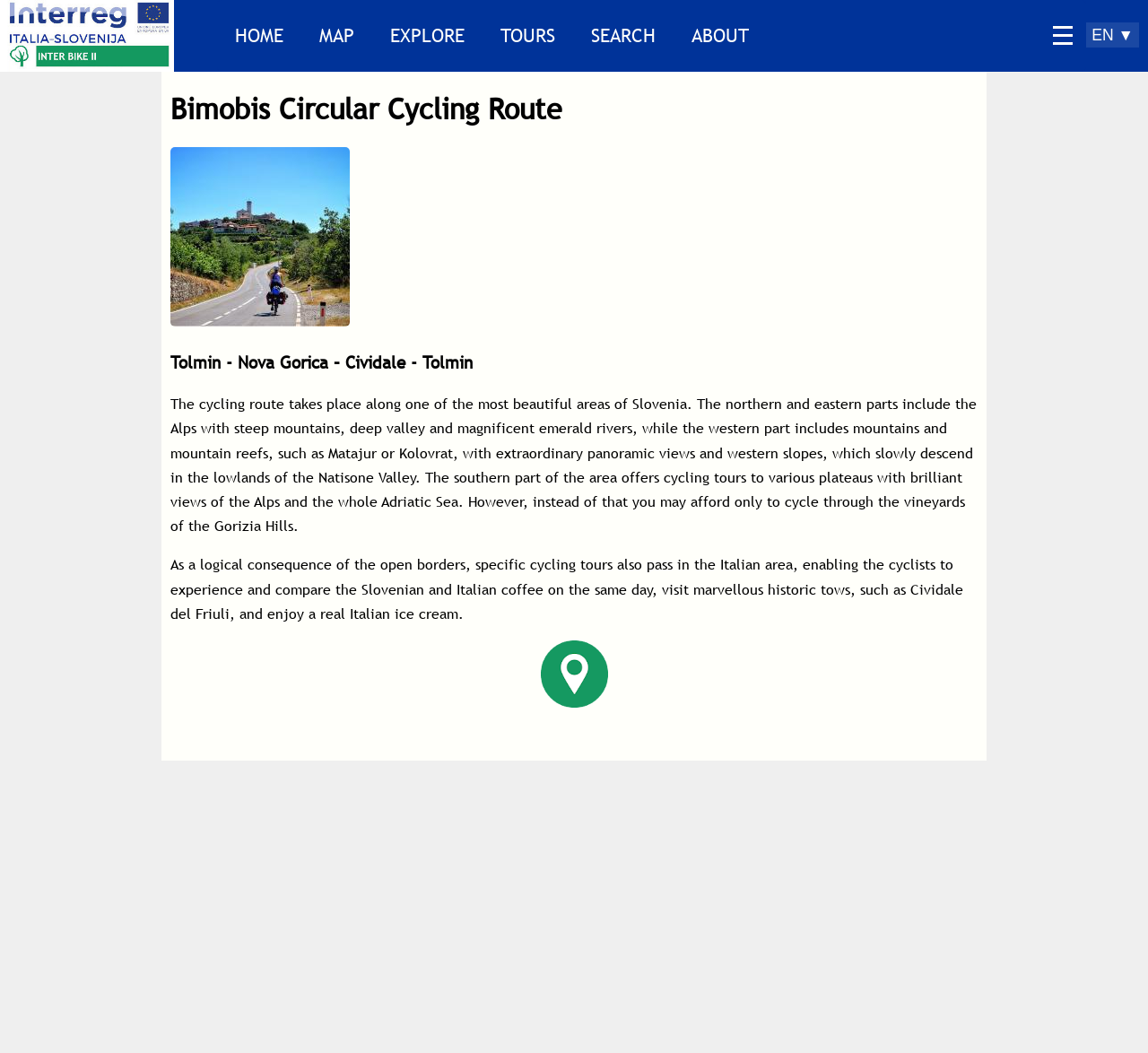What is the language of the webpage? From the image, respond with a single word or brief phrase.

English